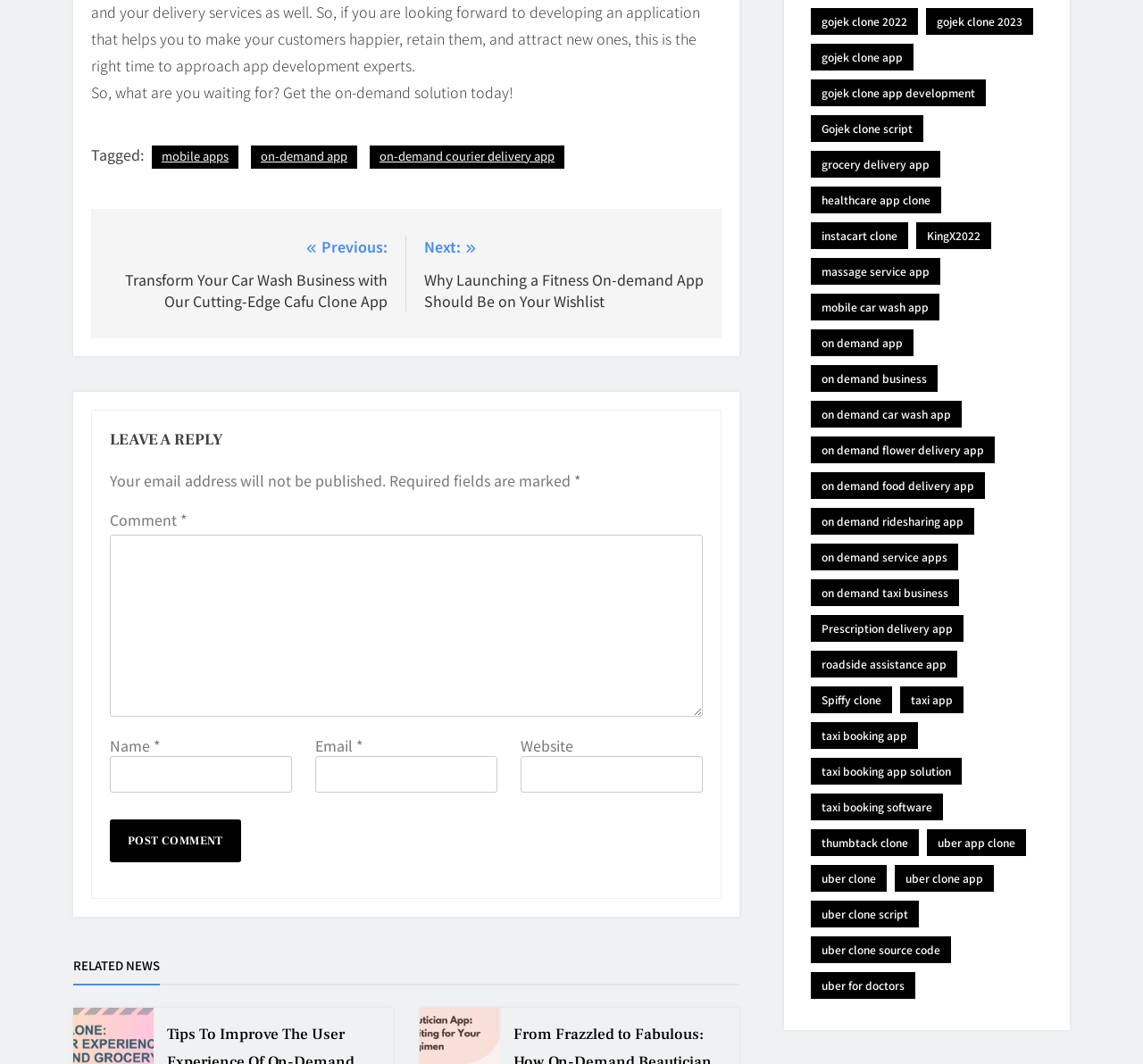Determine the bounding box for the described UI element: "healthcare app clone".

[0.71, 0.175, 0.824, 0.201]